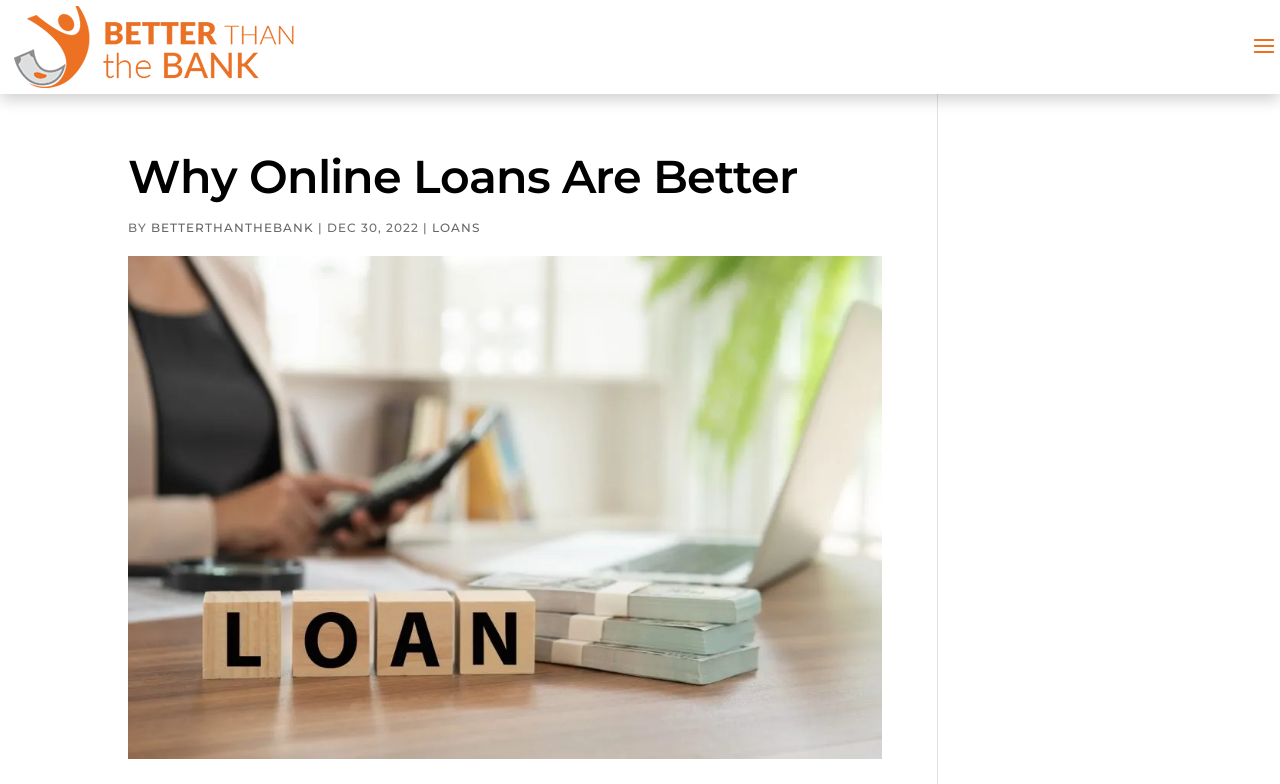Is there an image on the webpage?
Look at the screenshot and give a one-word or phrase answer.

Yes